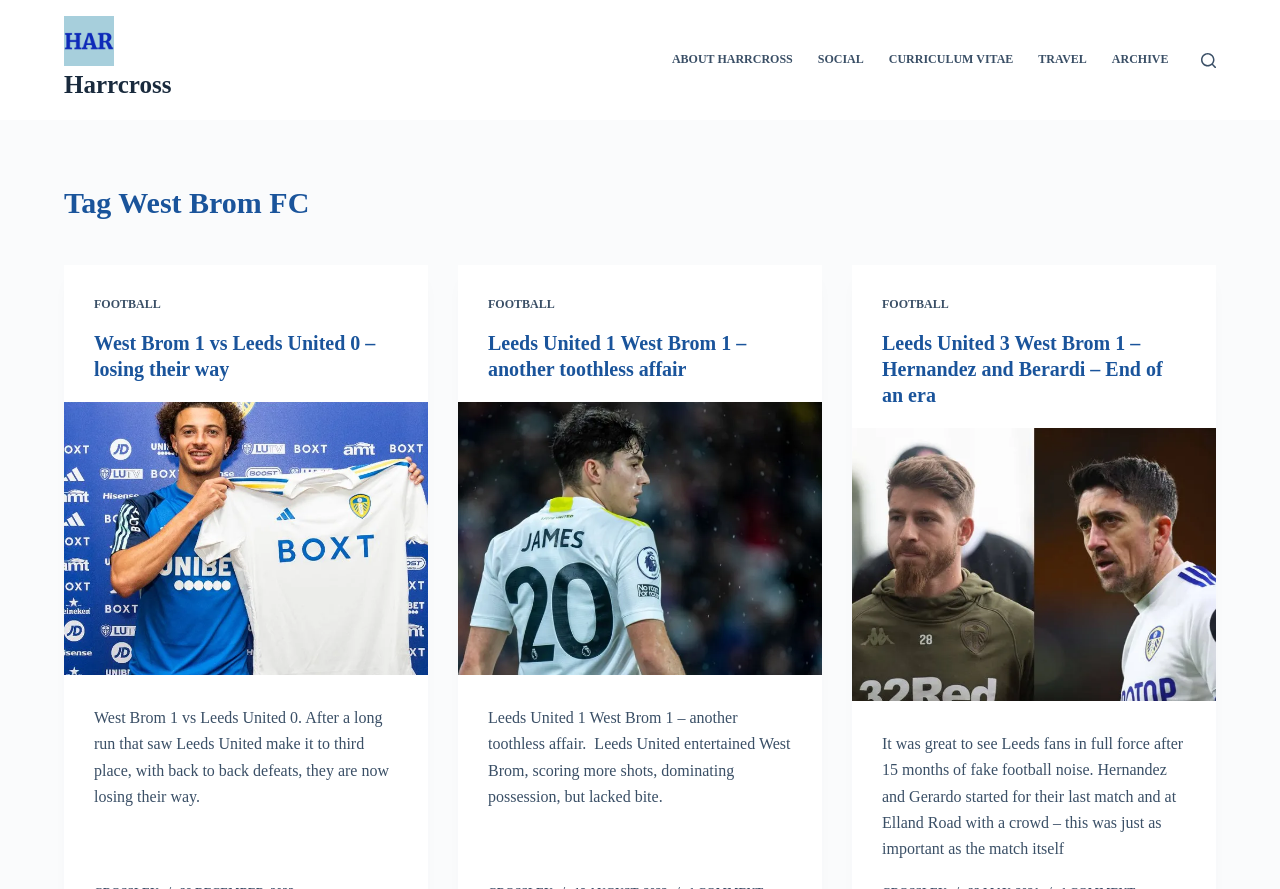Give a one-word or phrase response to the following question: What is the category of the articles?

FOOTBALL